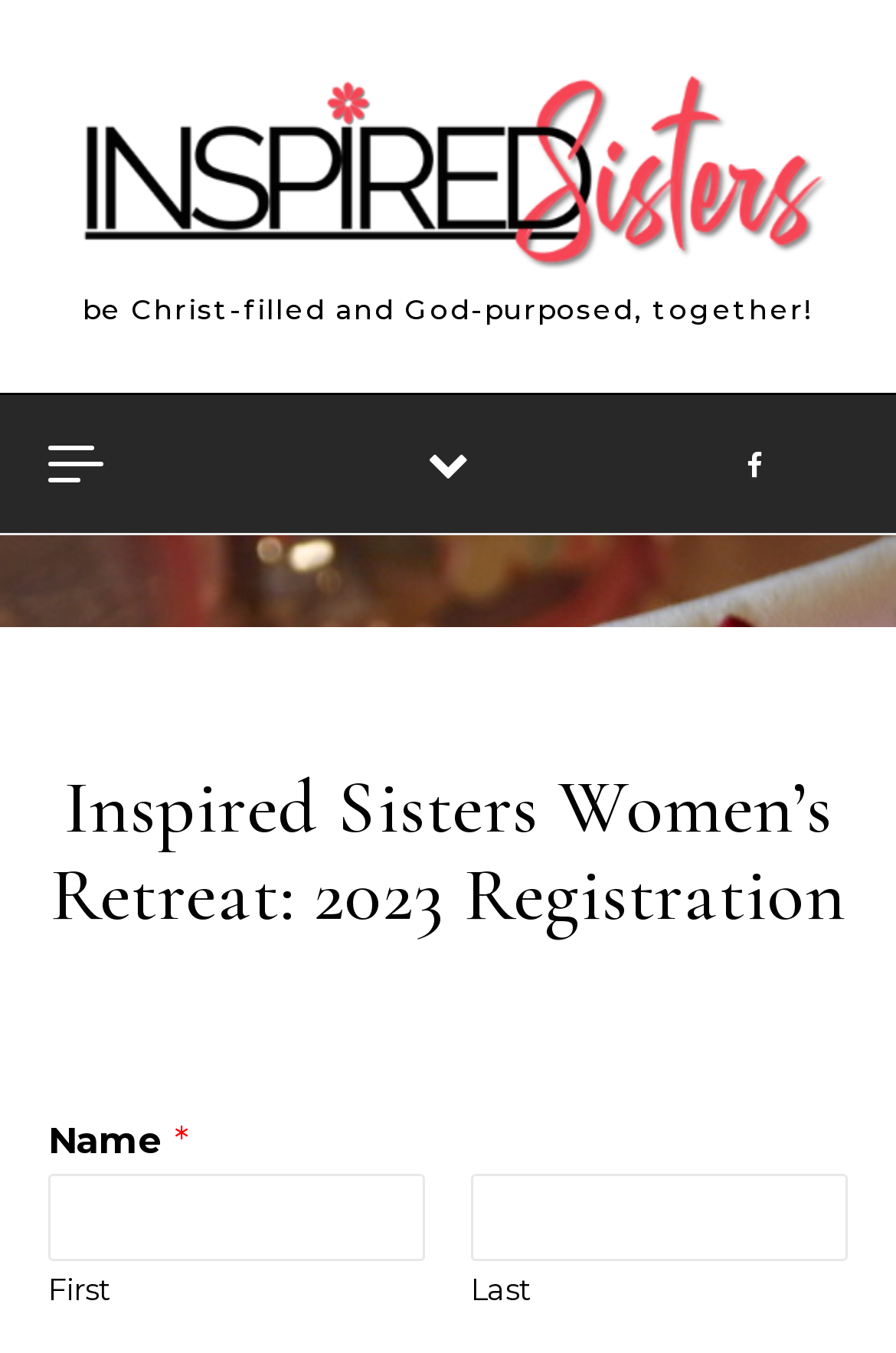What is the logo of the organization?
Use the information from the image to give a detailed answer to the question.

The image at the top of the webpage with the text 'Inspired Sisters' is likely the logo of the organization. The image is positioned above the tagline 'be Christ-filled and God-purposed, together!' which further supports this conclusion.